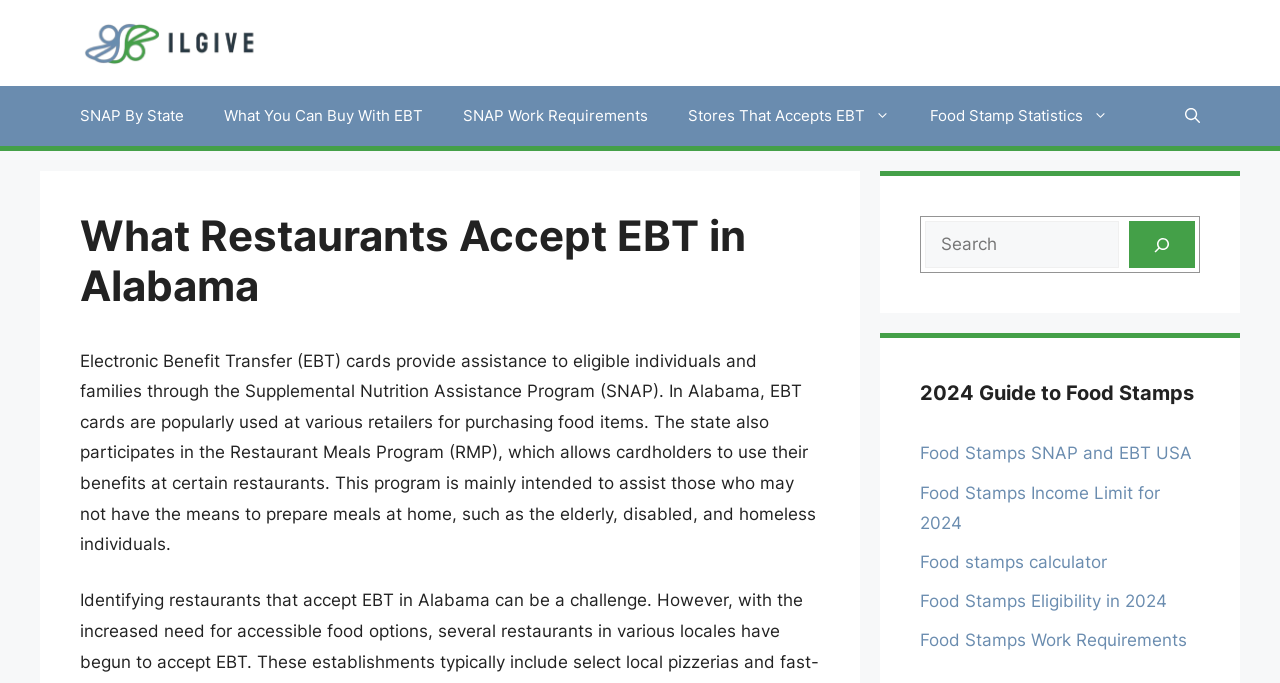Deliver a detailed narrative of the webpage's visual and textual elements.

The webpage is about Electronic Benefit Transfer (EBT) cards and the Supplemental Nutrition Assistance Program (SNAP) in Alabama. At the top, there is a banner with a link to the site. Below the banner, there is a primary navigation menu with links to various topics related to SNAP, including "SNAP By State", "What You Can Buy With EBT", and "Stores That Accepts EBT". 

To the right of the navigation menu, there is a search button. The main content of the page is divided into two sections. The first section has a heading "What Restaurants Accept EBT in Alabama" and a paragraph of text that explains the use of EBT cards in Alabama, including the Restaurant Meals Program (RMP) that allows cardholders to use their benefits at certain restaurants.

Below the main content, there is a complementary section with a search bar and several links to guides and resources related to food stamps, including "2024 Guide to Food Stamps", "Food Stamps SNAP and EBT USA", and "Food Stamps Eligibility in 2024". There is also an image on the search button.